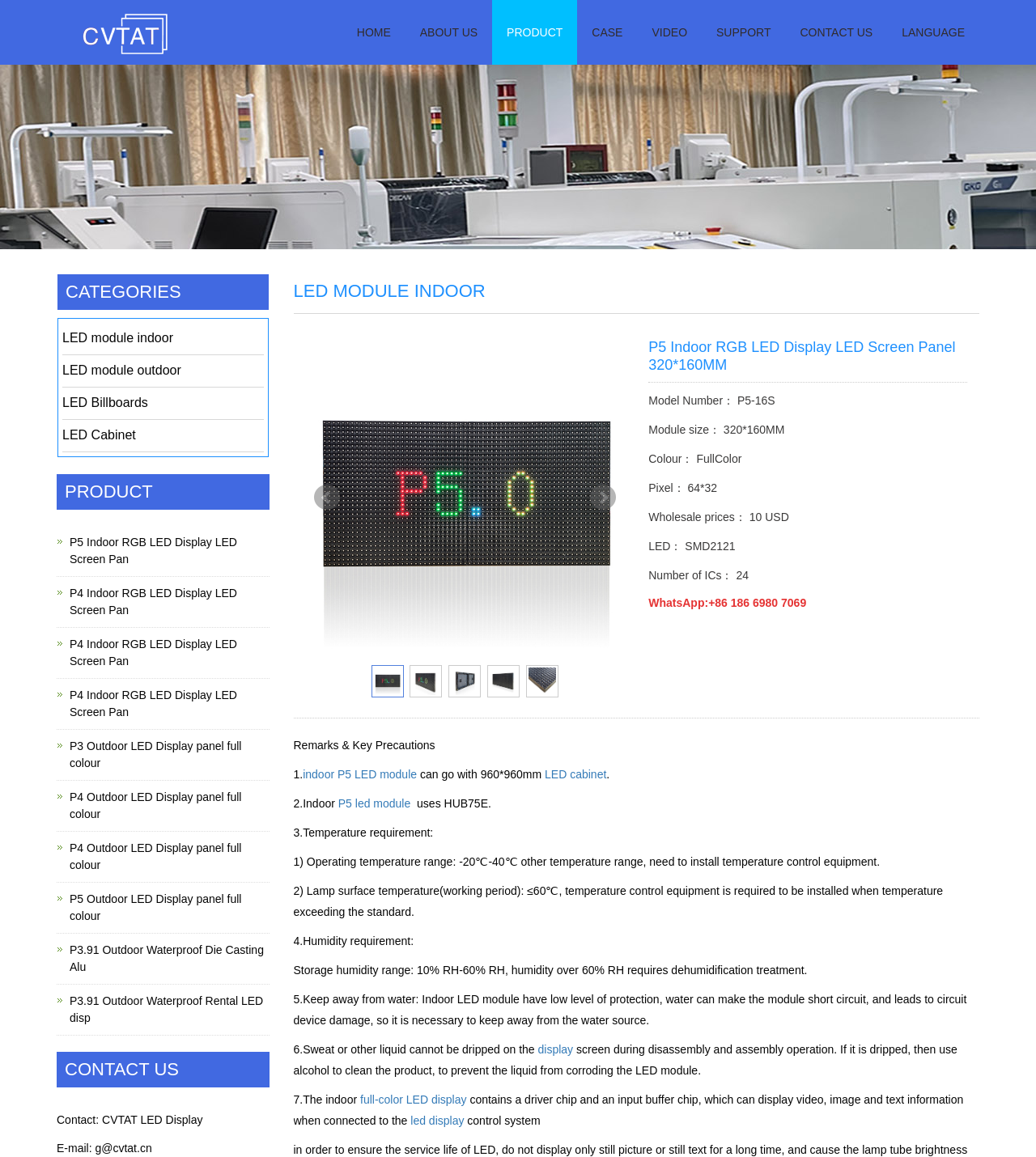What is the temperature range for operating the P5 Indoor RGB LED Display LED Screen Panel?
Using the visual information, answer the question in a single word or phrase.

-20℃-40℃